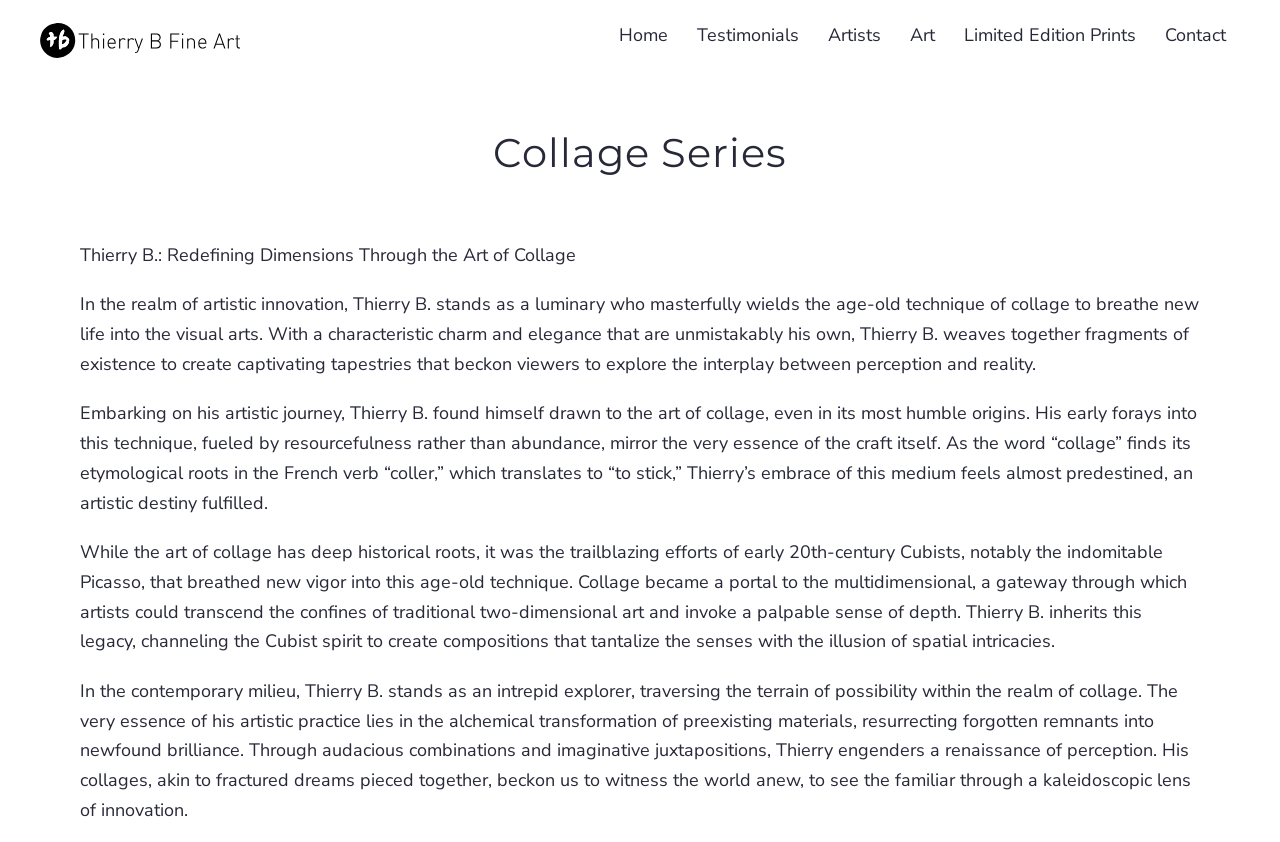Explain the webpage in detail, including its primary components.

The webpage is about Thierry B's Collage Series Archives. At the top left corner, there is a logo link "Tb Ls Logo" with an image of the same name. Below the logo, there is a navigation menu "Menu" that spans across the top of the page, containing links to "Home", "Testimonials", "Artists", "Art", "Limited Edition Prints", and "Contact".

Below the navigation menu, there is a heading "Collage Series" that takes up most of the width of the page. Underneath the heading, there is a brief introduction to Thierry B, describing him as an artist who redefines dimensions through the art of collage.

The main content of the page consists of four paragraphs of text that describe Thierry B's artistic journey and his approach to collage. The text is arranged in a single column, with each paragraph building upon the previous one to provide a comprehensive overview of Thierry B's art. The text is dense and descriptive, with vivid language used to paint a picture of Thierry B's creative process and artistic vision.

Throughout the page, there are no other images besides the logo at the top left corner. The focus is on the text, which provides a rich and detailed description of Thierry B's collage series.